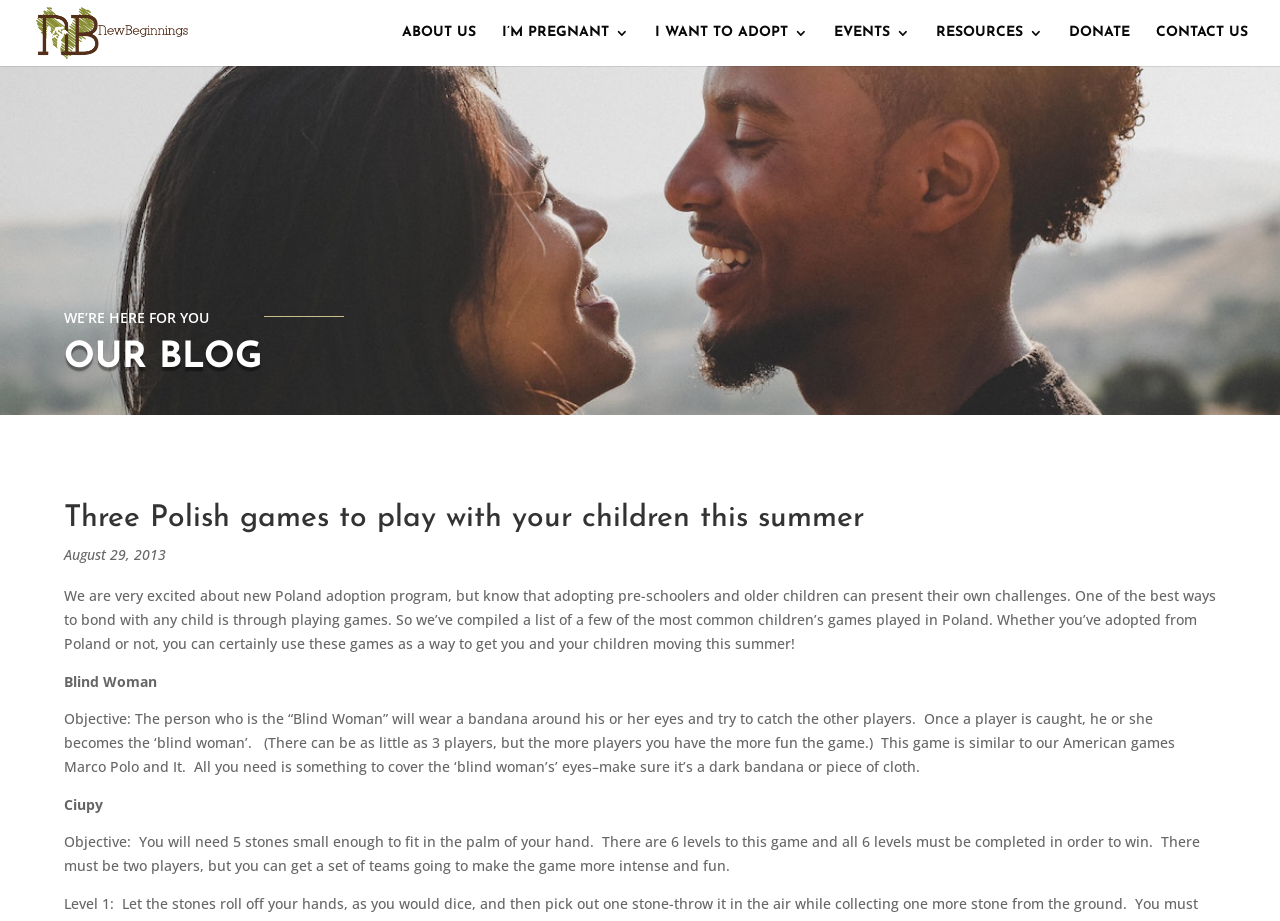What is the topic of the blog post?
Please give a well-detailed answer to the question.

The topic of the blog post can be inferred from the heading 'Three Polish games to play with your children this summer' and the content of the post, which describes three traditional Polish games that can be played with children.